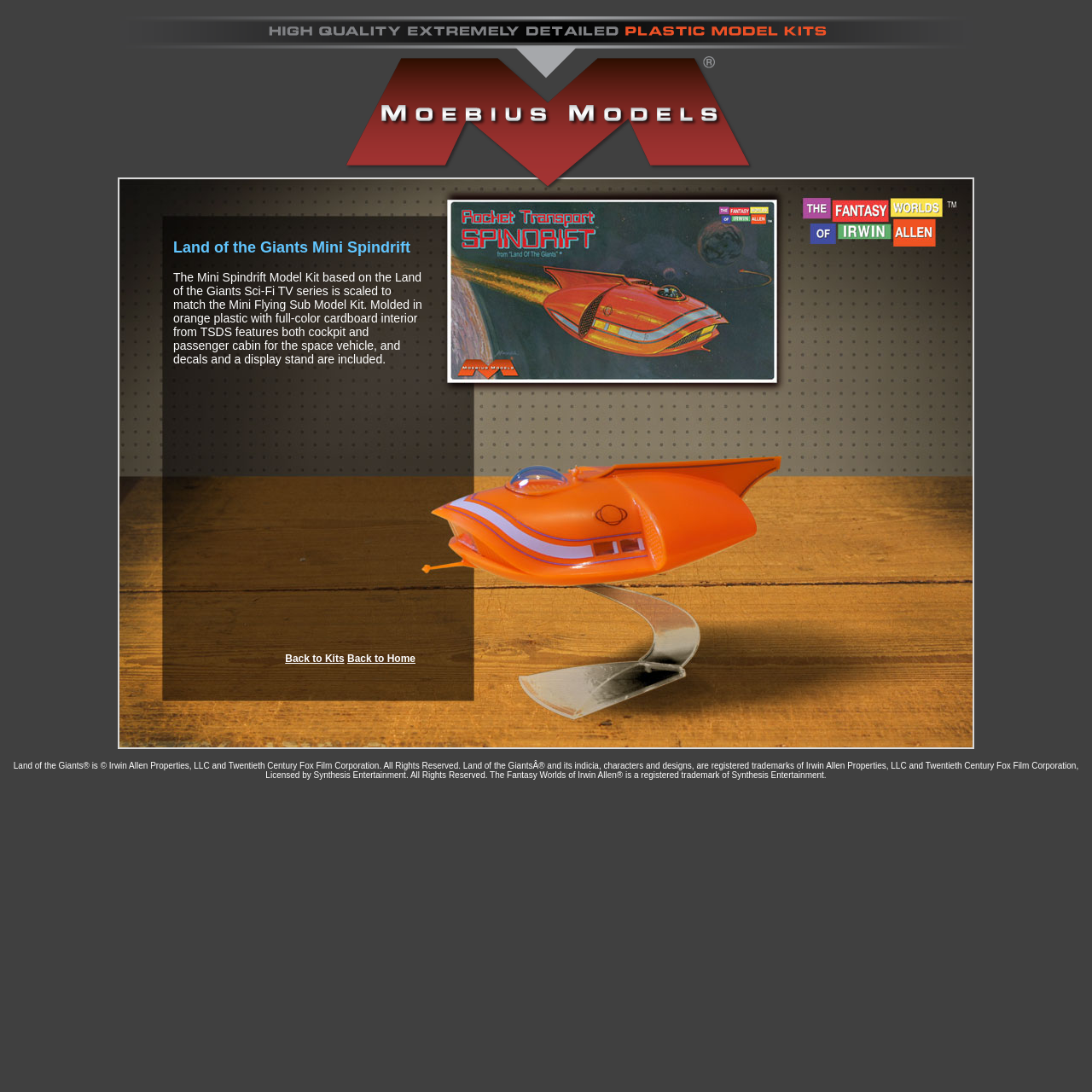Who owns the rights to Land of the Giants?
Offer a detailed and full explanation in response to the question.

The copyright notice at the bottom of the page states that 'Land of the Giants® is © Irwin Allen Properties, LLC and Twentieth Century Fox Film Corporation. All Rights Reserved'.